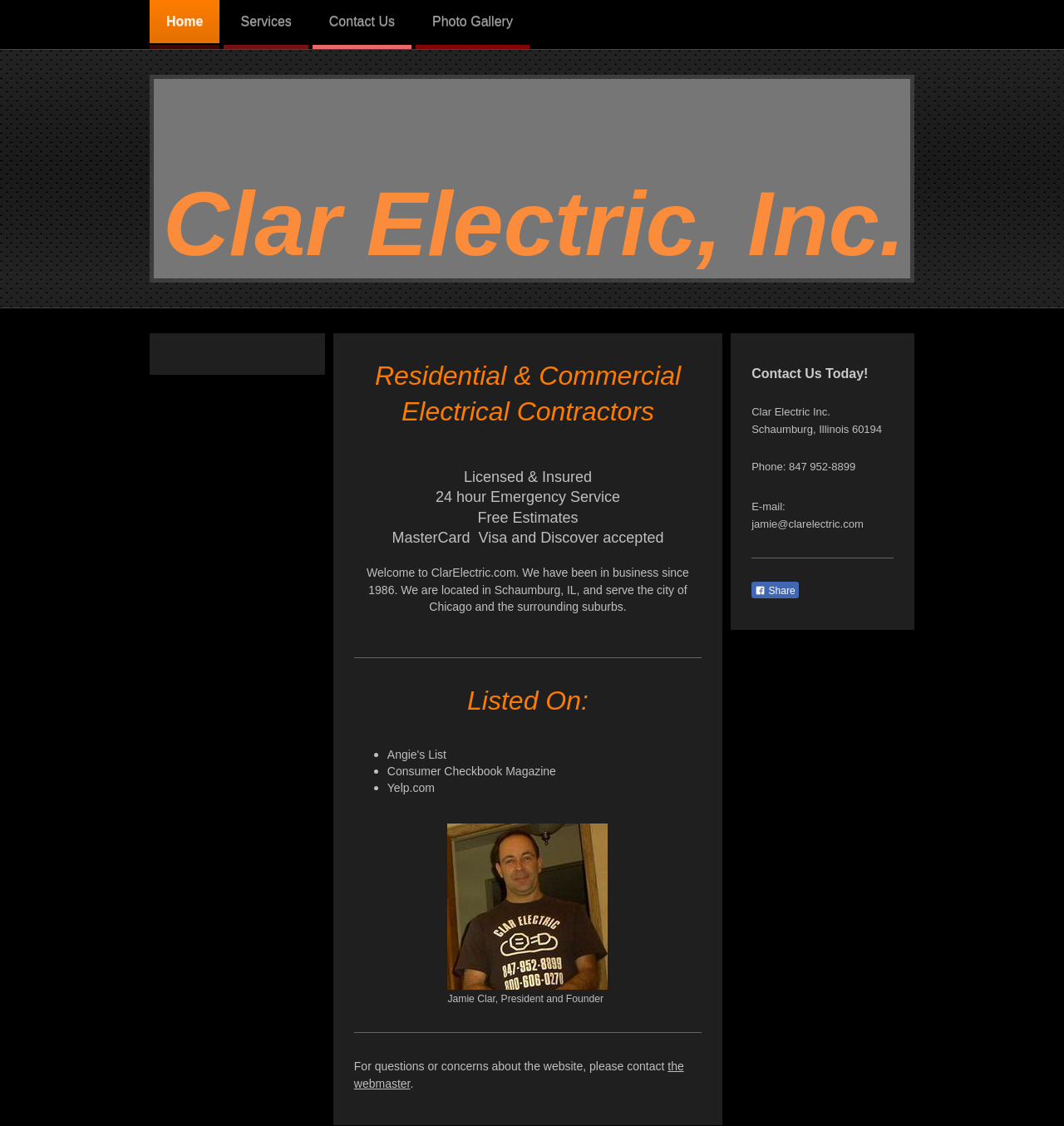Use a single word or phrase to answer this question: 
What is the name of the president and founder of Clar Electric Inc.?

Jamie Clar